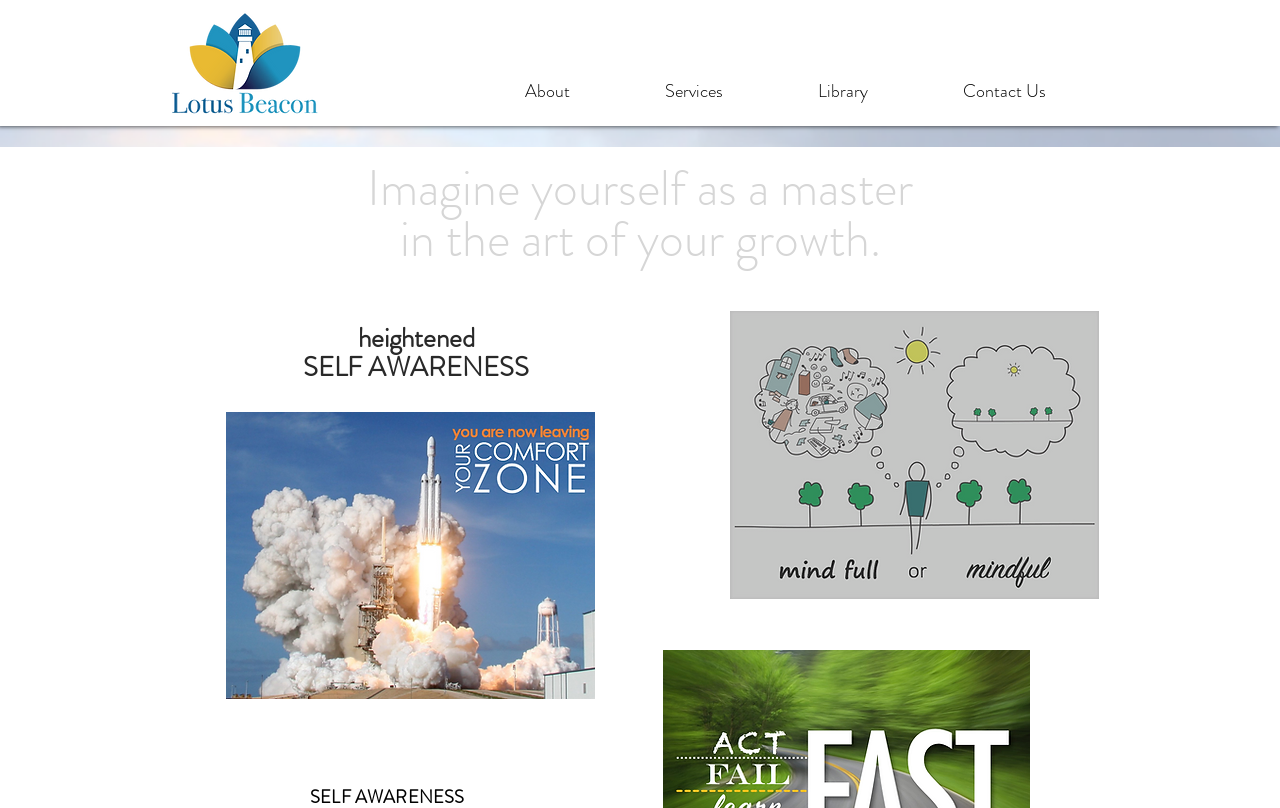What is the color scheme of the page?
Based on the screenshot, provide your answer in one word or phrase.

Gray and white